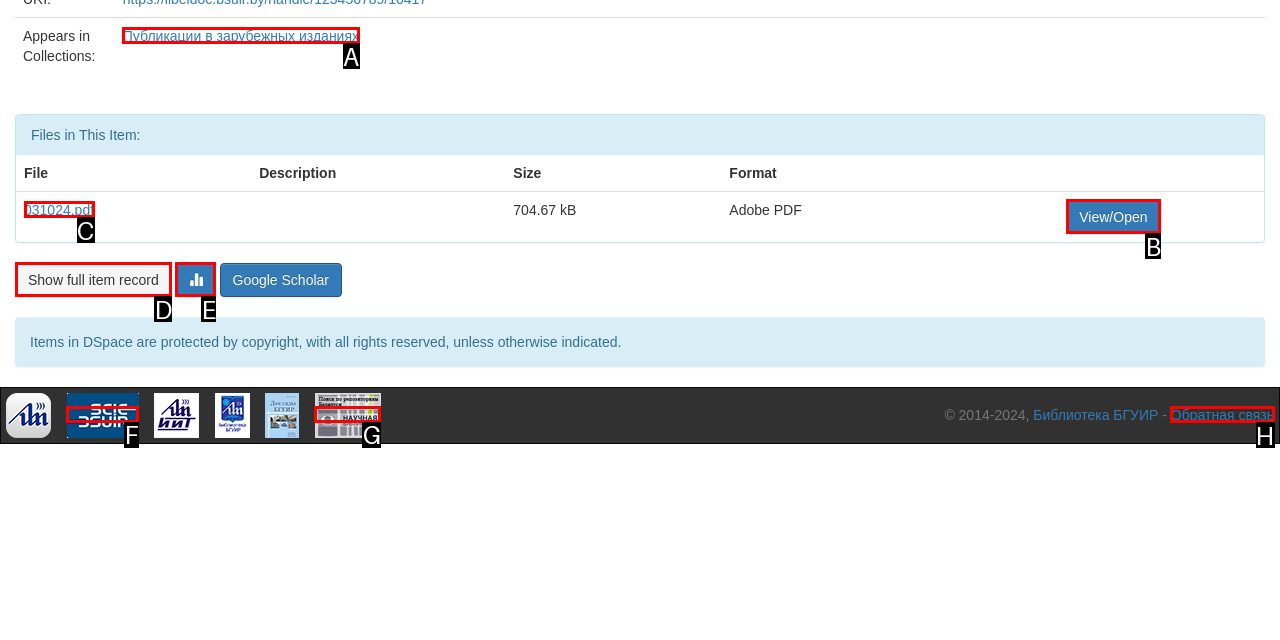Based on the provided element description: View/Open, identify the best matching HTML element. Respond with the corresponding letter from the options shown.

B